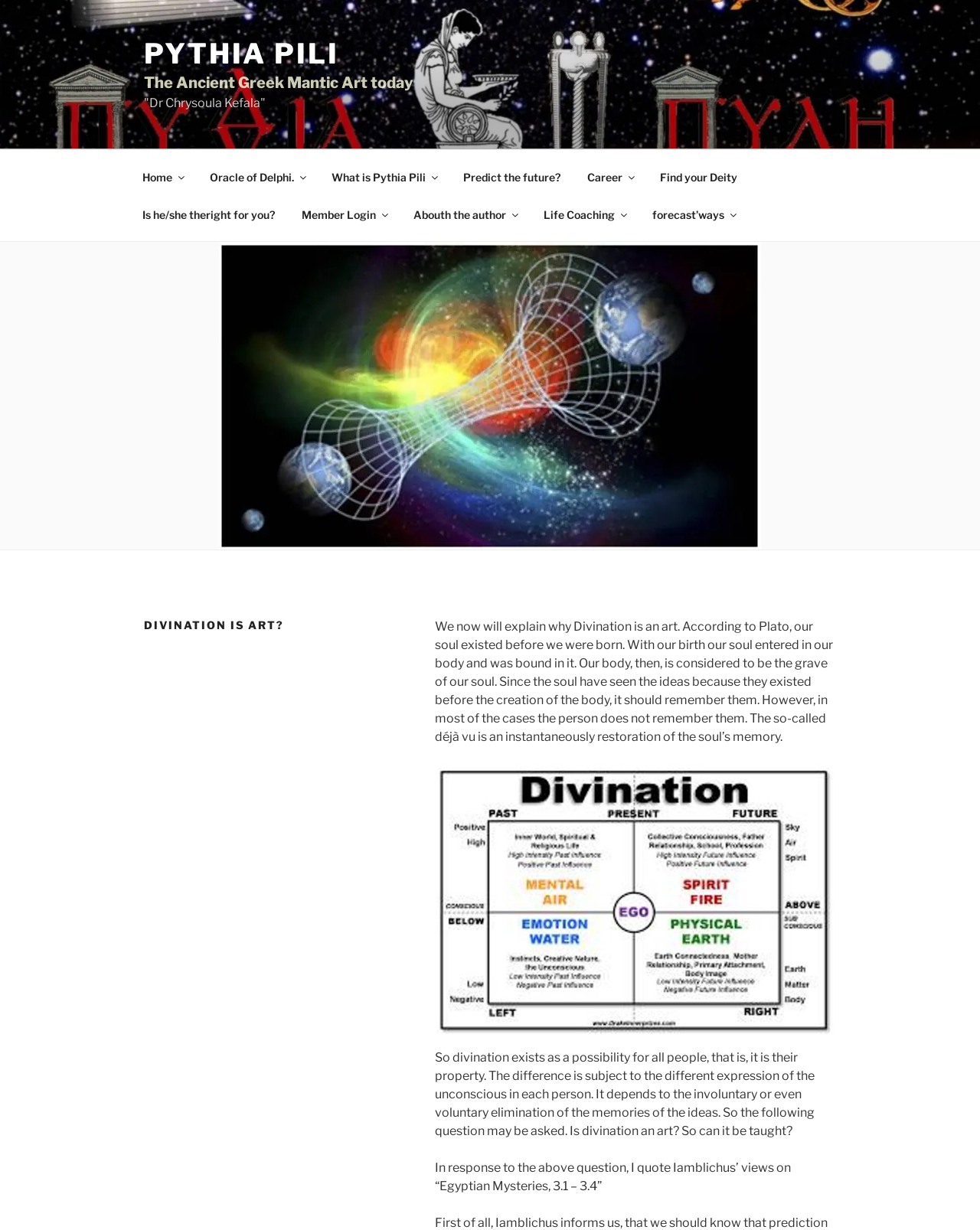What is the last link in the top menu?
Answer the question based on the image using a single word or a brief phrase.

forecast ways